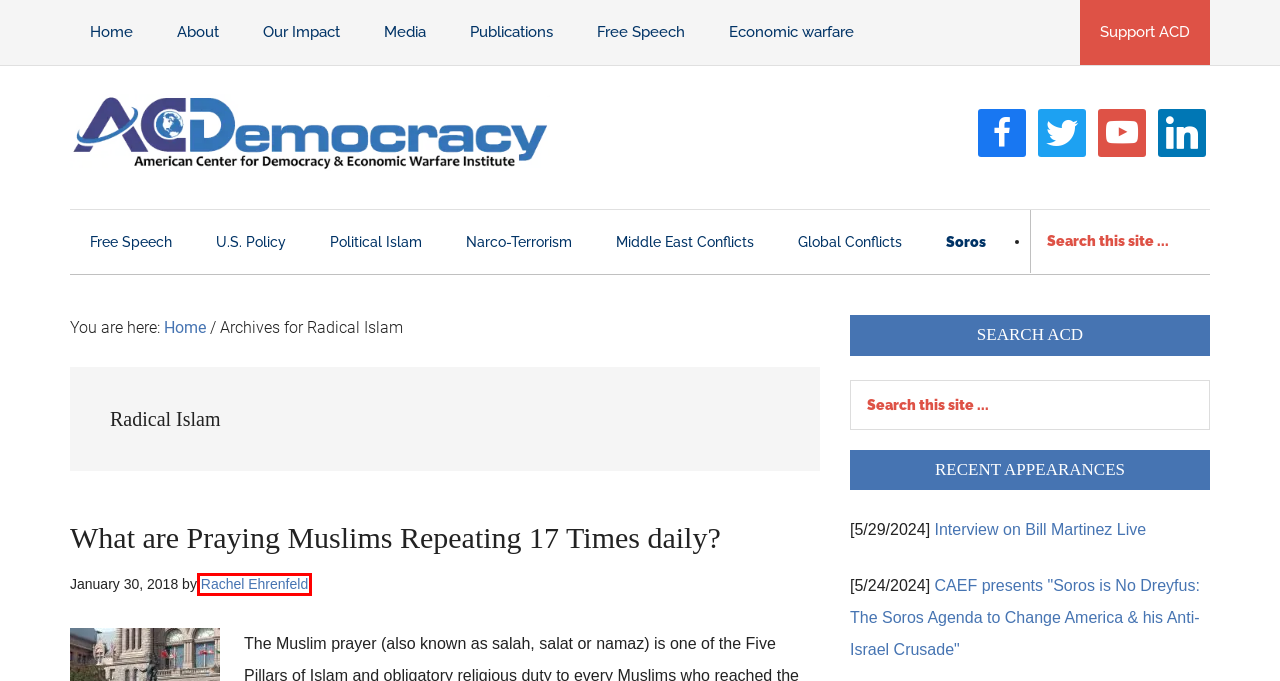You have a screenshot of a webpage with a red bounding box around an element. Choose the best matching webpage description that would appear after clicking the highlighted element. Here are the candidates:
A. Support the ACD –  American Center for Democracy
B. ACD’s Impact –  American Center for Democracy
C. American Center for Democracy – Home
D. Recent Interviews –  American Center for Democracy
E. Soros –  American Center for Democracy
F. ACD/EWI Blog –  American Center for Democracy
G. Contributor –  American Center for Democracy
H. Middle East Conflicts –  American Center for Democracy

G